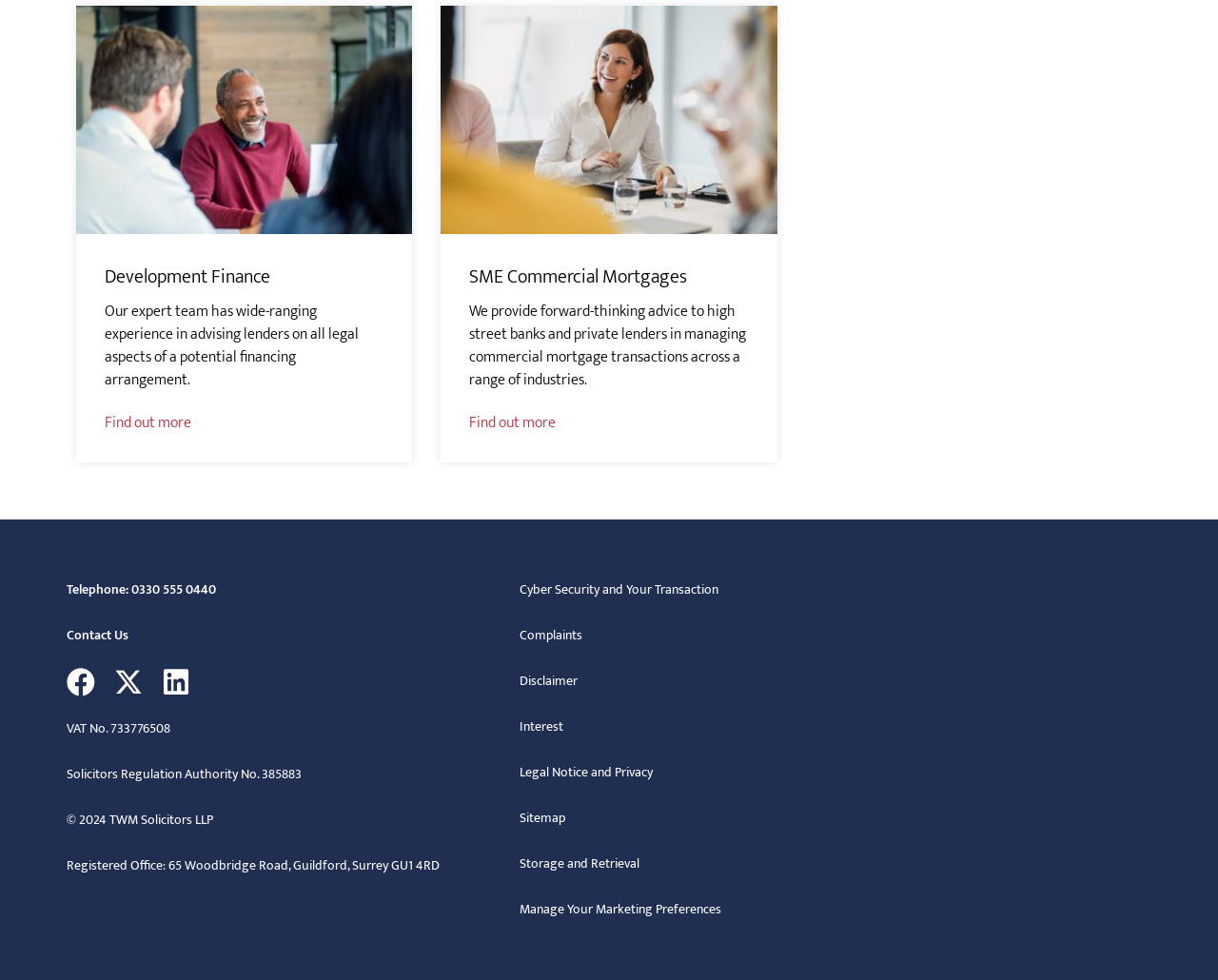Given the element description "Find out more" in the screenshot, predict the bounding box coordinates of that UI element.

[0.086, 0.424, 0.157, 0.44]